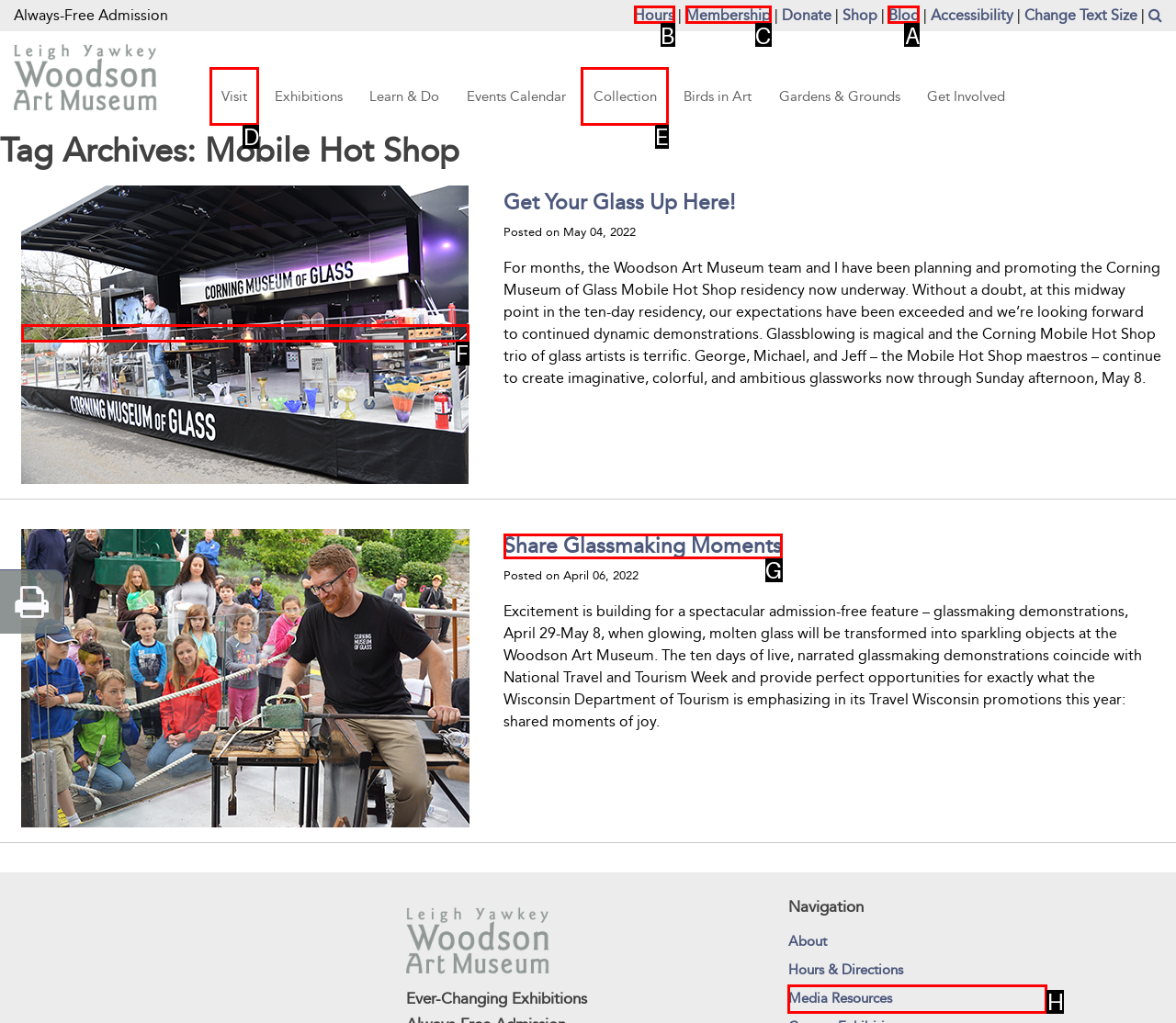Which choice should you pick to execute the task: Read the Blog
Respond with the letter associated with the correct option only.

A